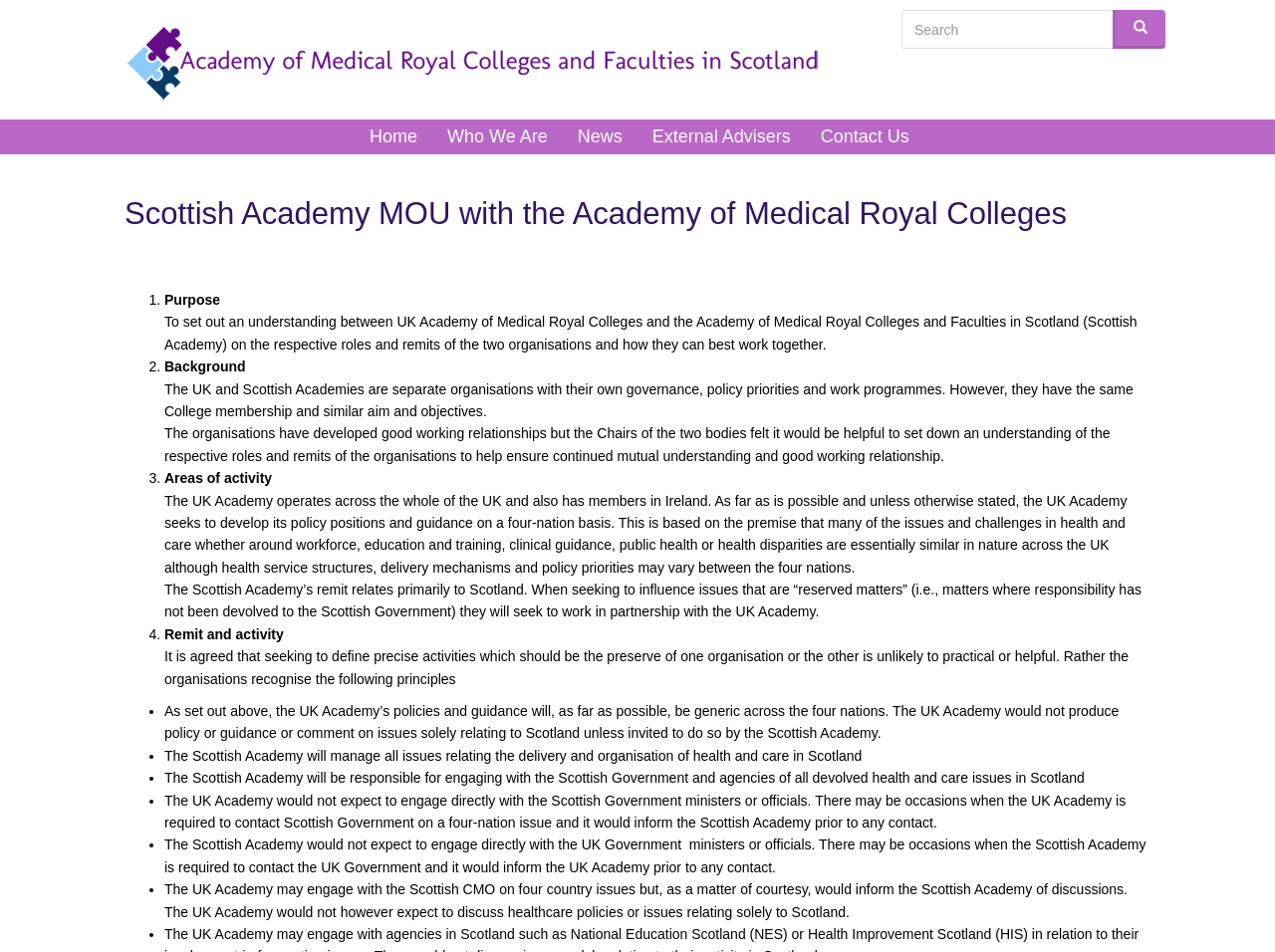What is the protocol for UK Academy engagement with Scottish Government?
Kindly offer a comprehensive and detailed response to the question.

The UK Academy would not expect to engage directly with the Scottish Government ministers or officials, and there may be occasions when the UK Academy is required to contact the Scottish Government on a four-nation issue, in which case they would inform the Scottish Academy prior to any contact.